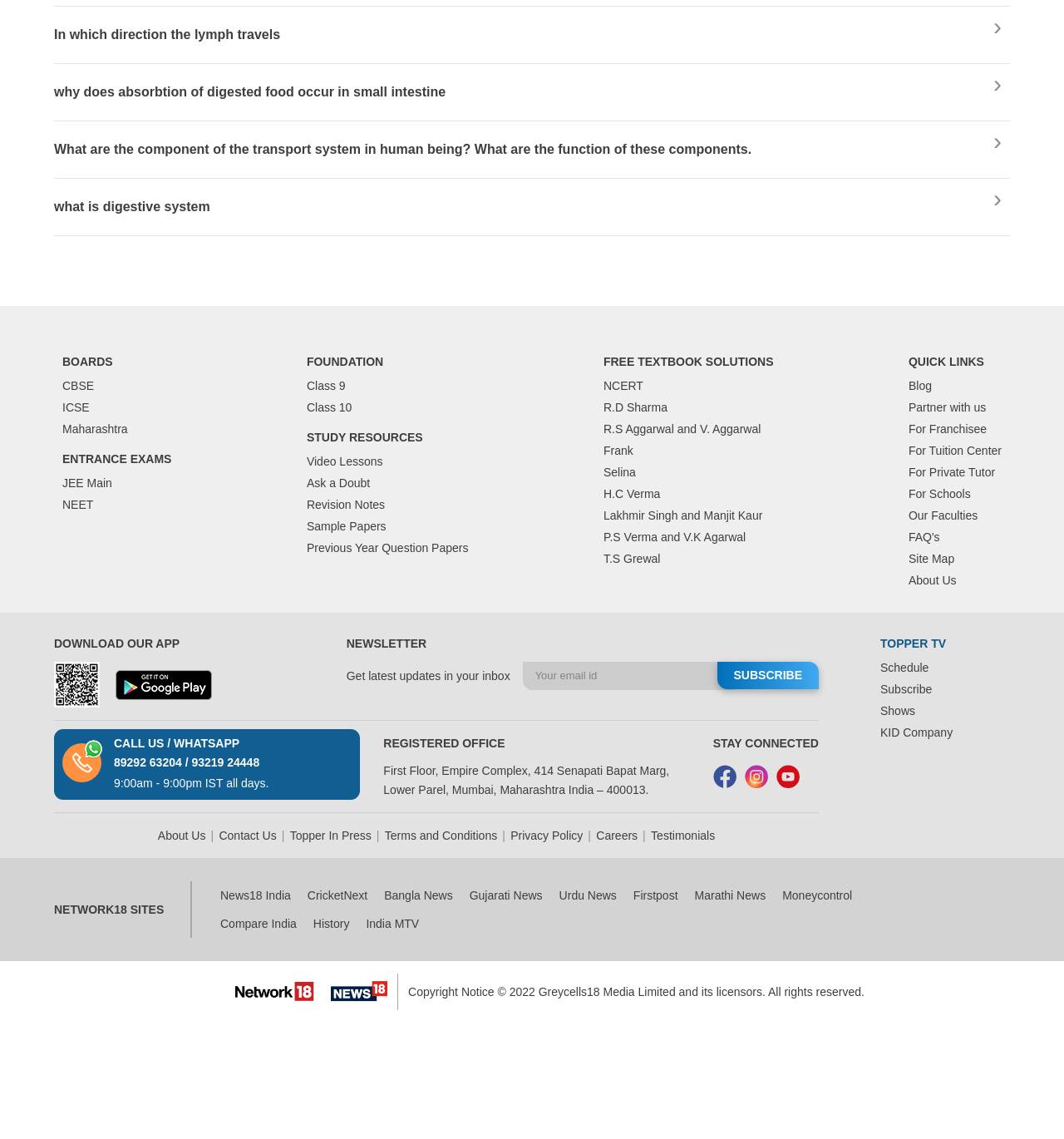What is the function of the textbox in the 'NEWSLETTER' section? Based on the screenshot, please respond with a single word or phrase.

To enter email id